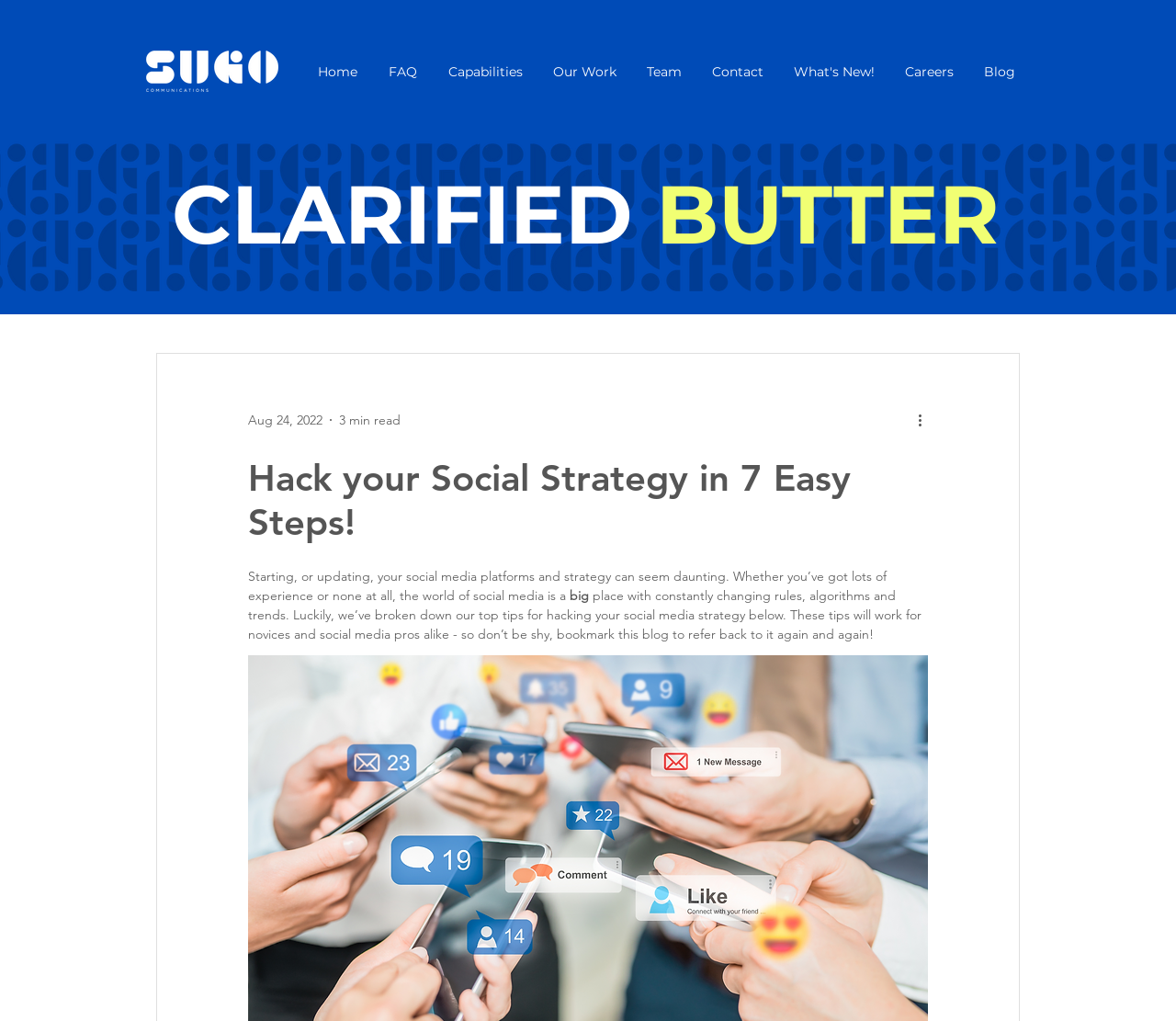Give a one-word or phrase response to the following question: What is the name of the company?

Sugo Communications